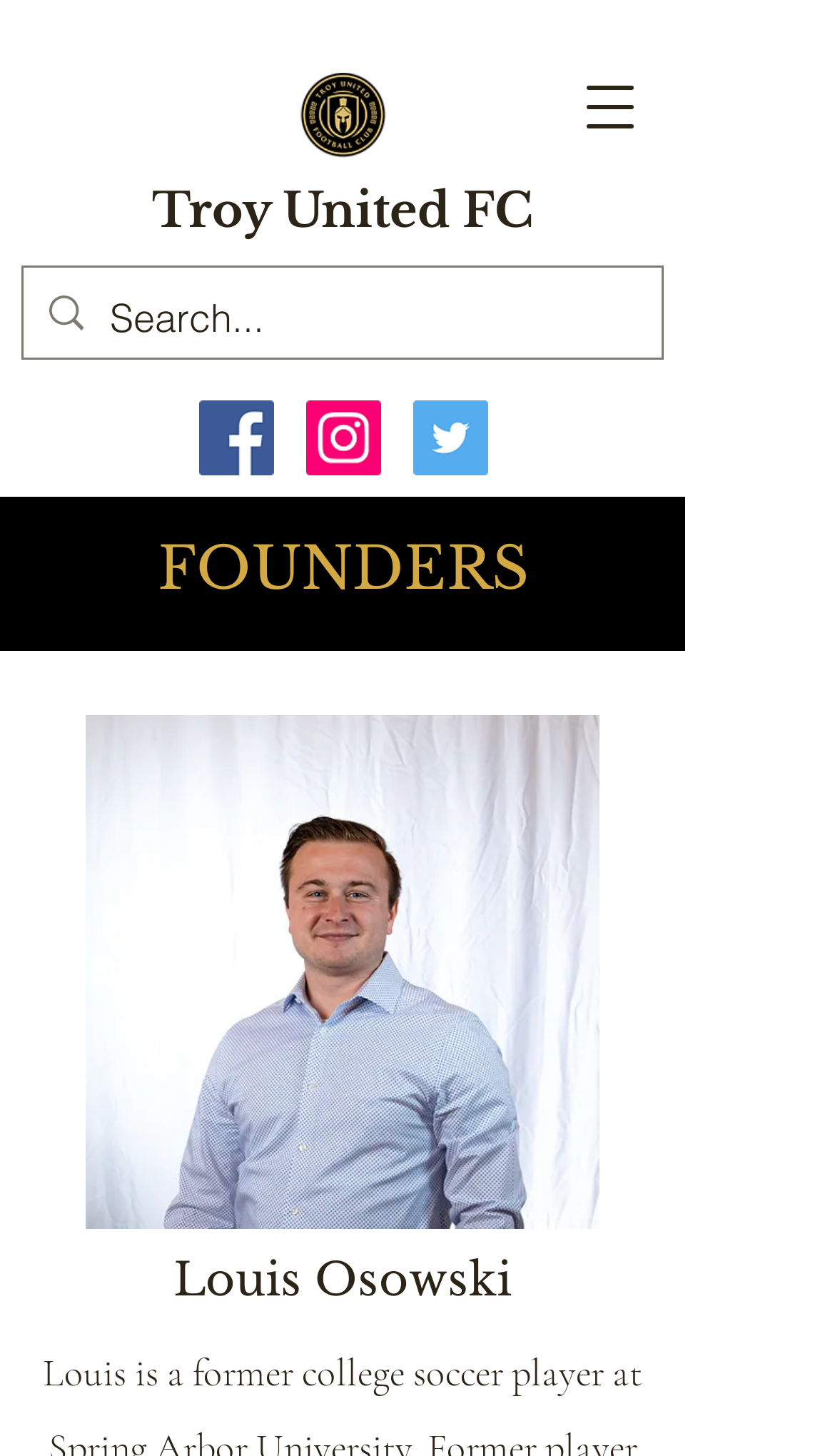What is the name of the football club?
Look at the image and respond with a one-word or short phrase answer.

Troy United FC